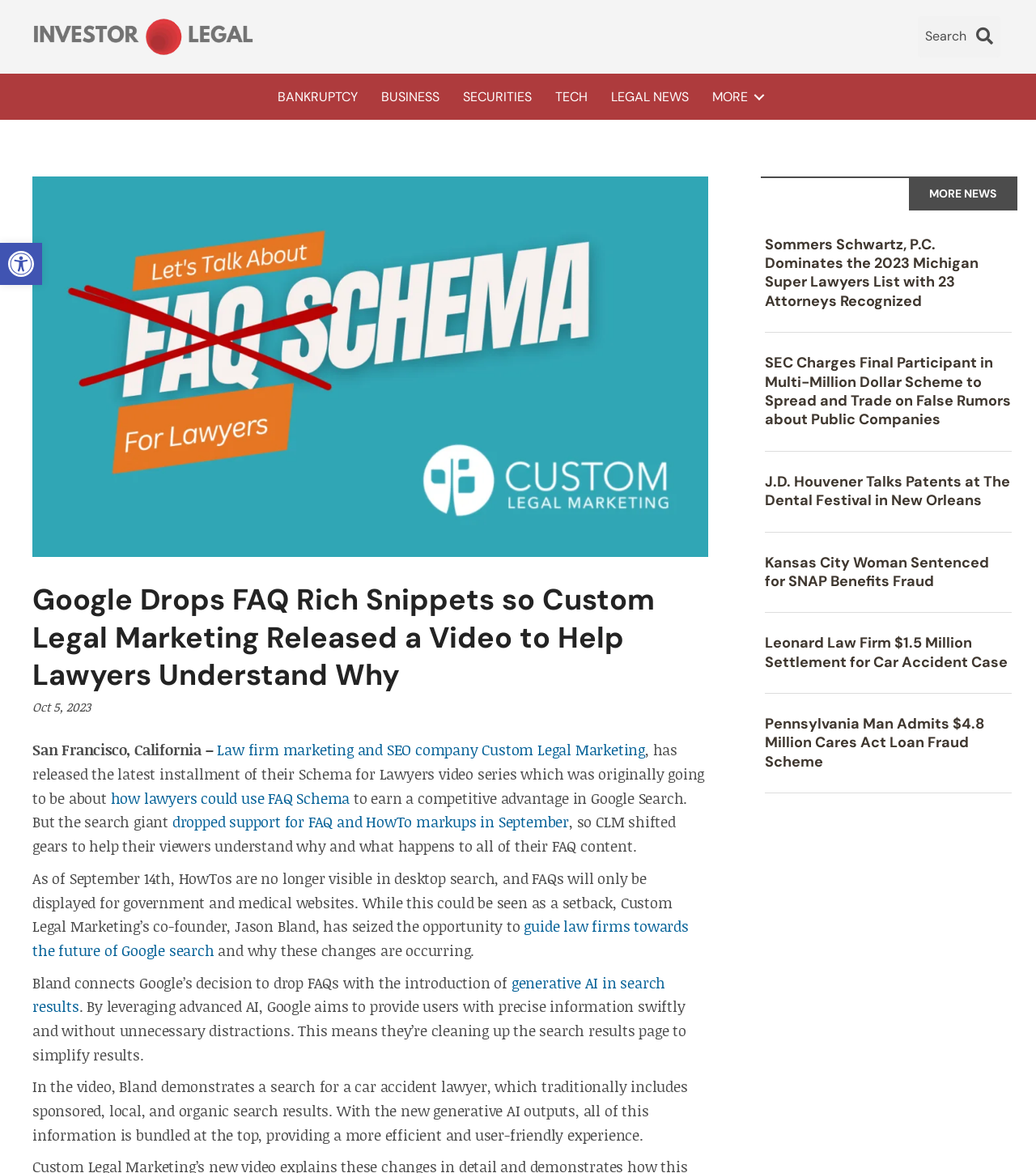What is the purpose of the video released by Custom Legal Marketing?
Please answer the question as detailed as possible based on the image.

The answer can be inferred from the text '...released a video to help lawyers understand why and what happens to all of their FAQ content...' which is located in the main content area of the webpage.